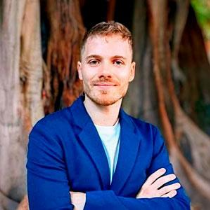Please provide a one-word or phrase answer to the question: 
Where is Álvaro from?

Universidad de Castilla La Mancha in Spain